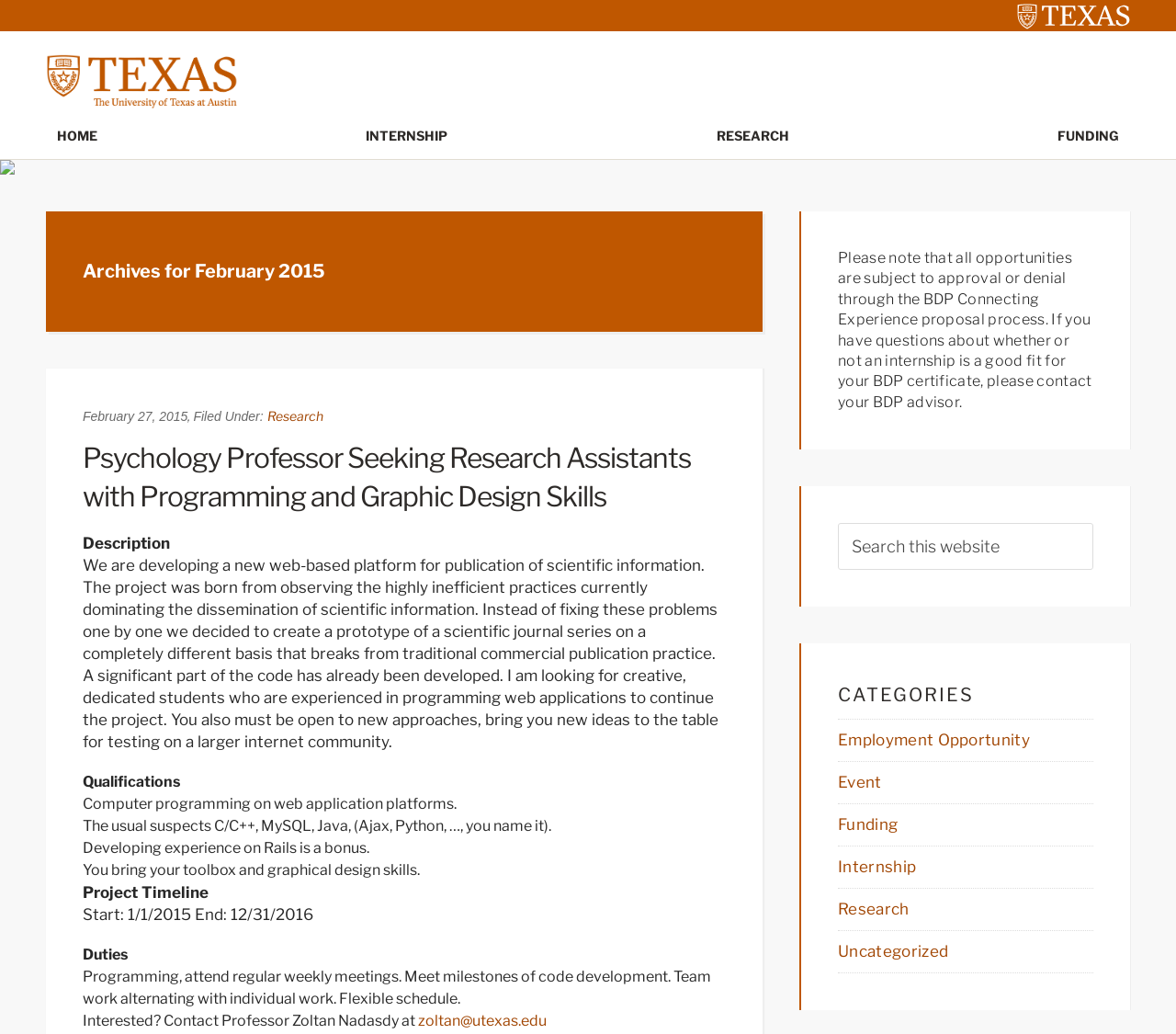How can interested students contact the professor?
Please provide a detailed and comprehensive answer to the question.

I found the answer by reading the contact information section, which provides the email address of Professor Zoltan Nadasdy, where interested students can reach out to him.